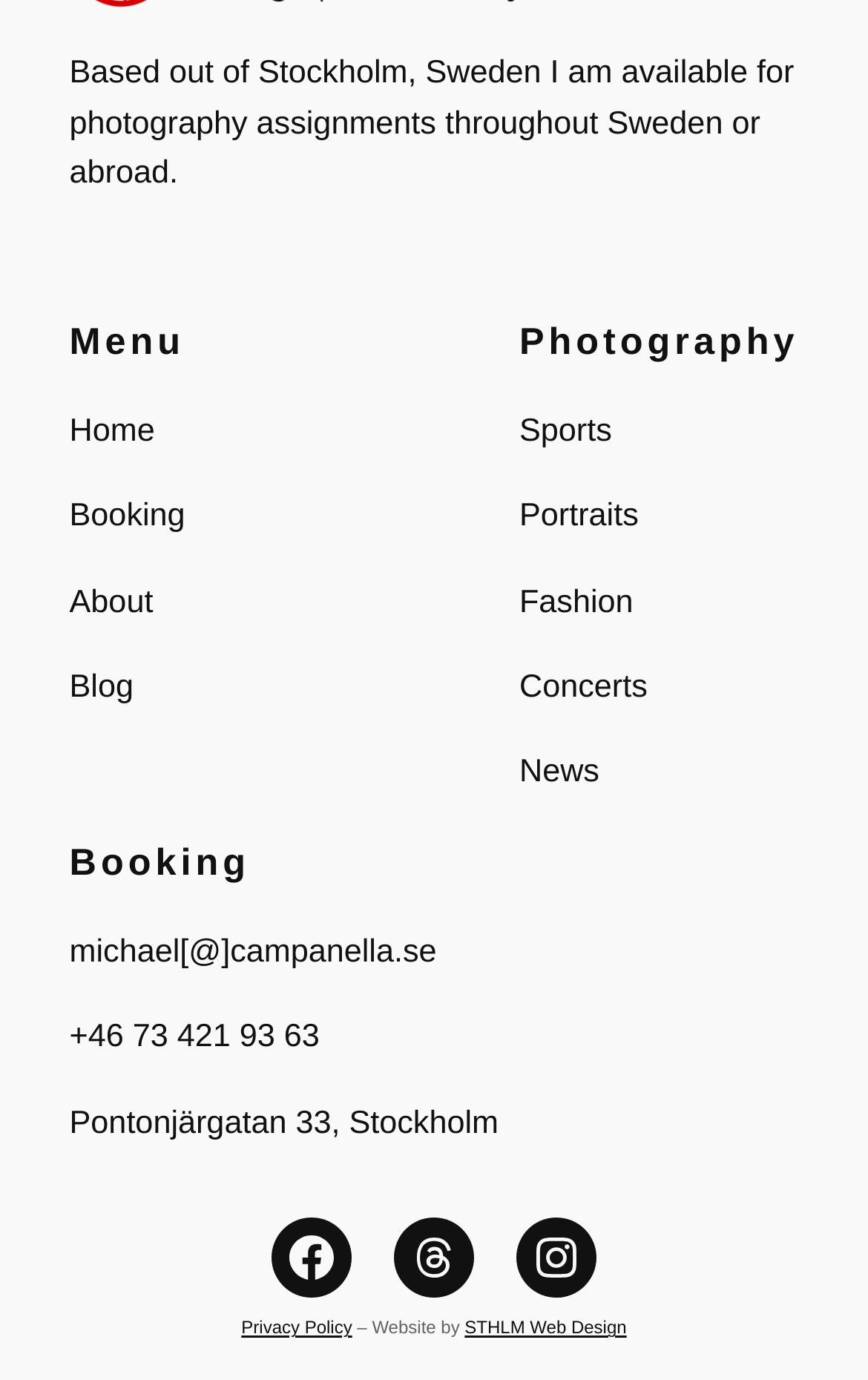Identify the coordinates of the bounding box for the element that must be clicked to accomplish the instruction: "Click on the 'Home' link".

[0.08, 0.295, 0.178, 0.331]